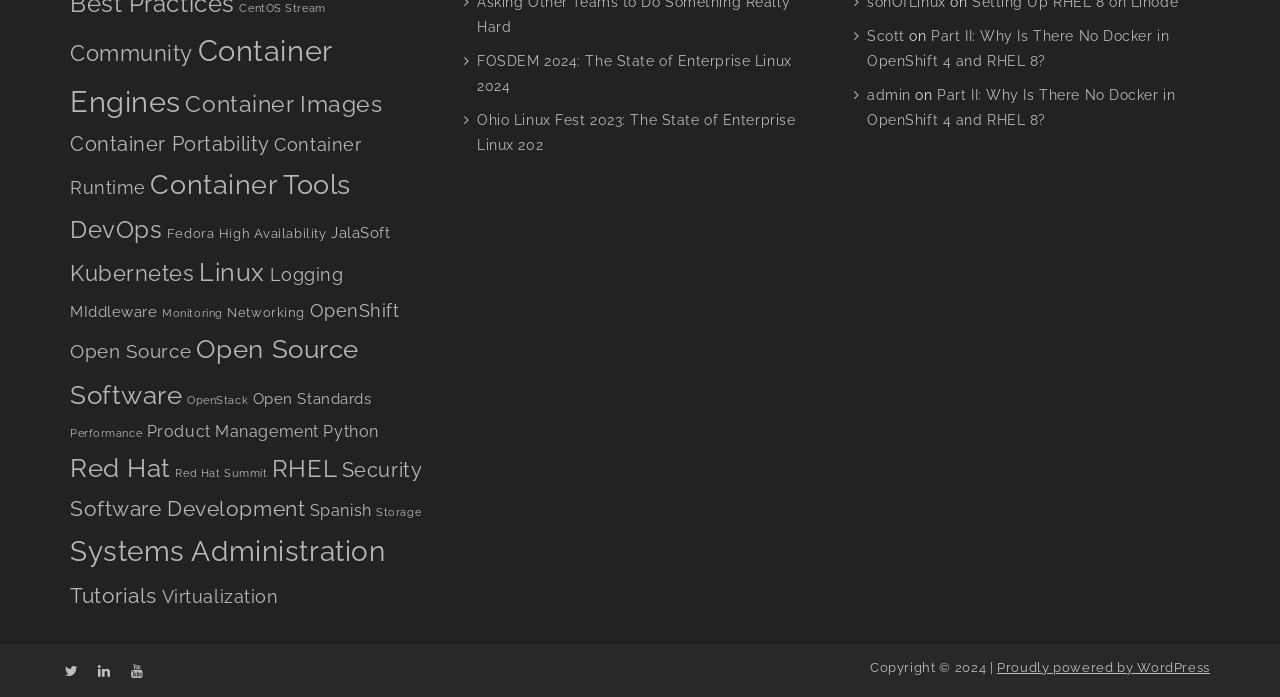Please determine the bounding box coordinates of the element's region to click in order to carry out the following instruction: "Read about FOSDEM 2024". The coordinates should be four float numbers between 0 and 1, i.e., [left, top, right, bottom].

[0.373, 0.076, 0.618, 0.135]